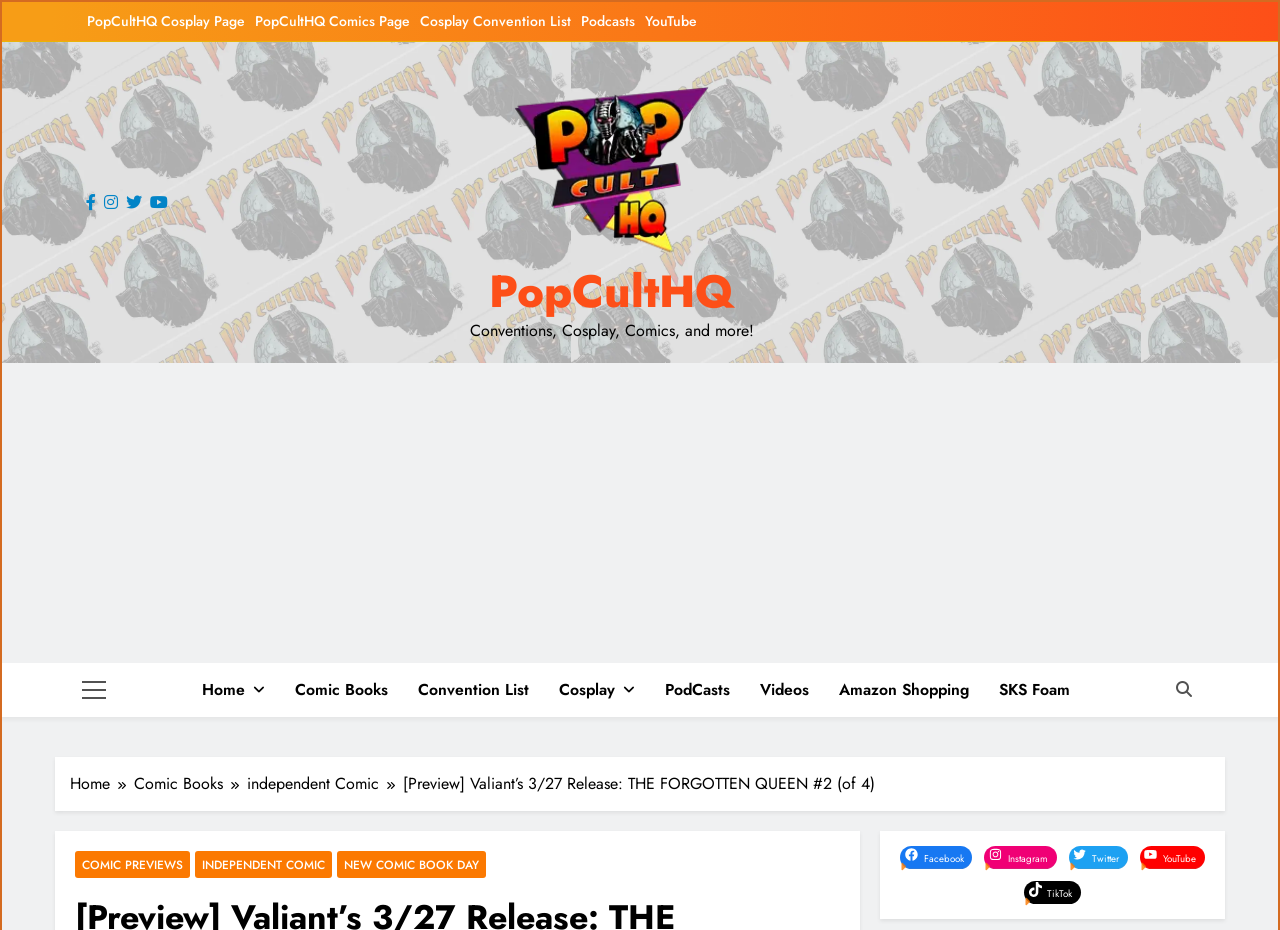Kindly respond to the following question with a single word or a brief phrase: 
How many social media links are present?

5